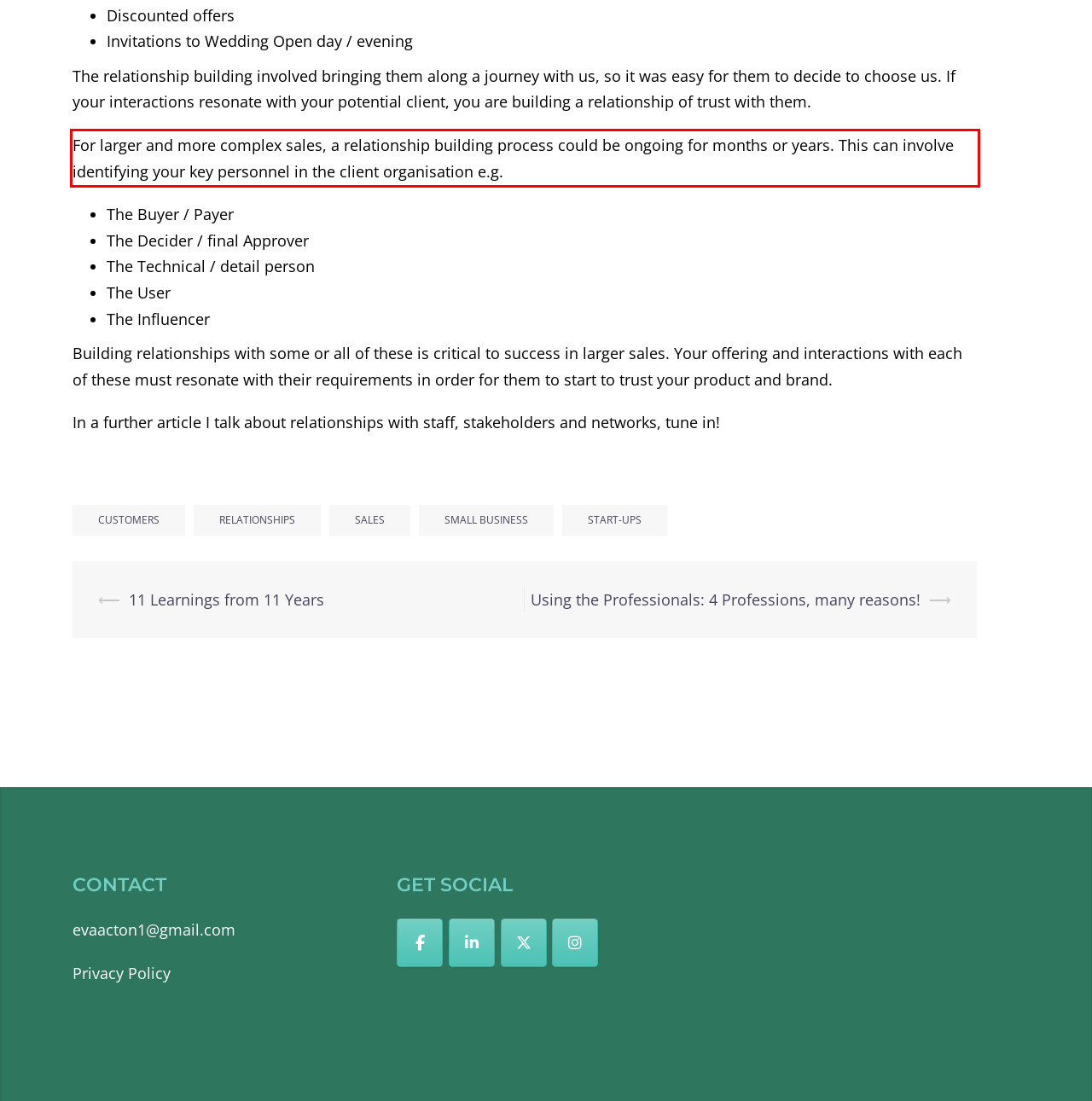Please identify the text within the red rectangular bounding box in the provided webpage screenshot.

For larger and more complex sales, a relationship building process could be ongoing for months or years. This can involve identifying your key personnel in the client organisation e.g.